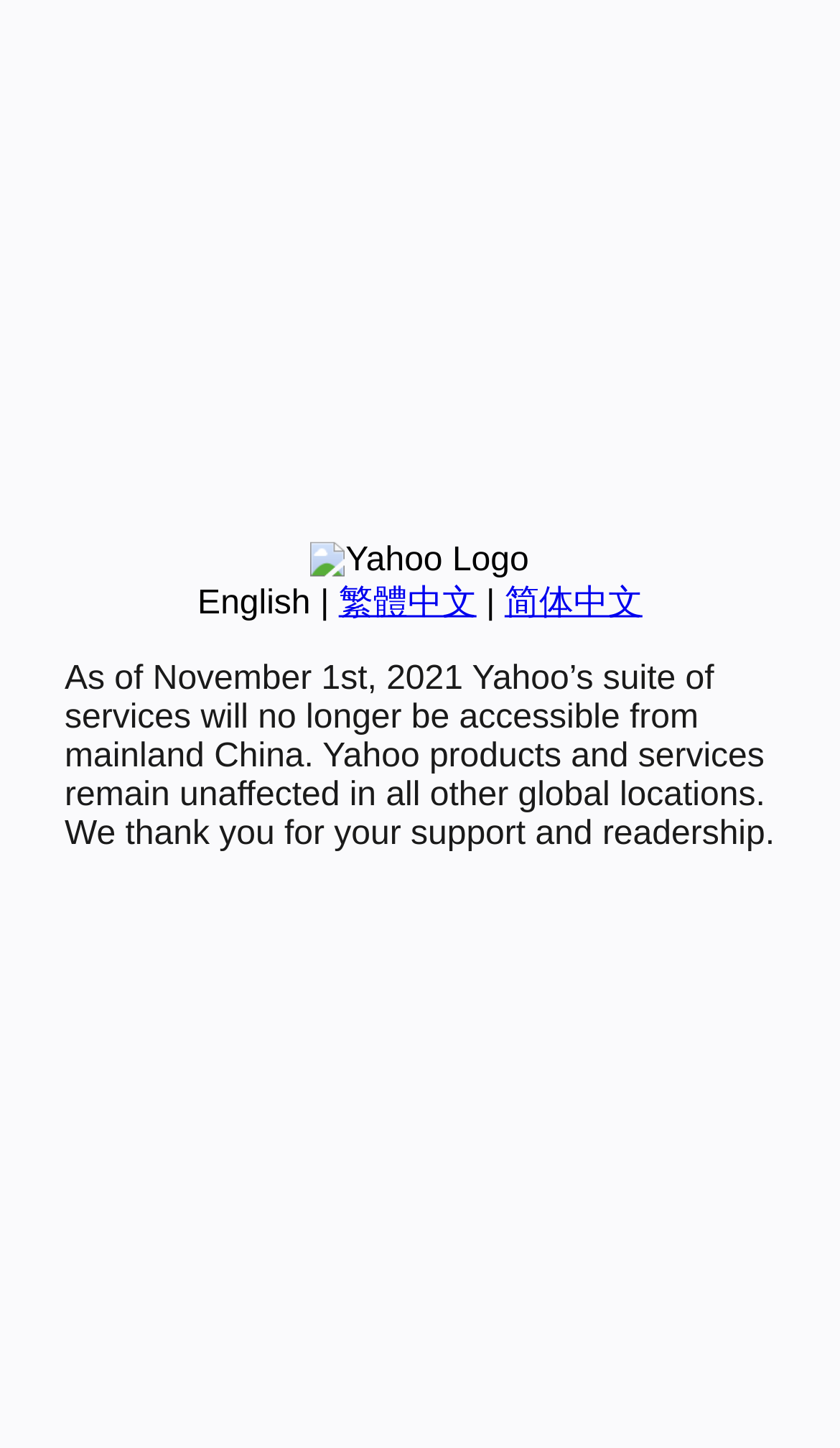Determine the bounding box of the UI component based on this description: "English". The bounding box coordinates should be four float values between 0 and 1, i.e., [left, top, right, bottom].

[0.235, 0.404, 0.37, 0.429]